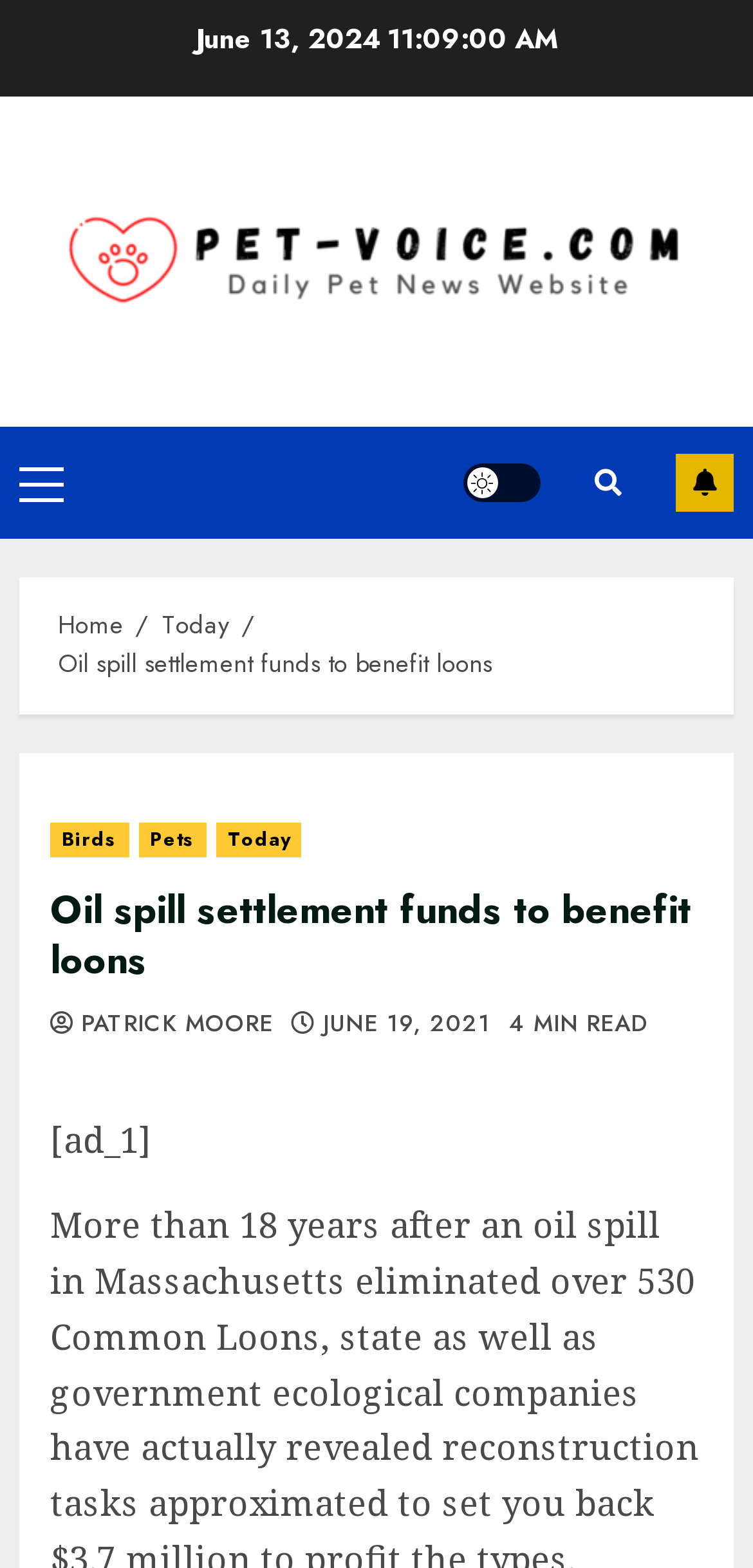What is the date of the article?
Give a thorough and detailed response to the question.

I found the date of the article by looking at the link 'JUNE 19, 2021' which is located below the heading 'Oil spill settlement funds to benefit loons'.